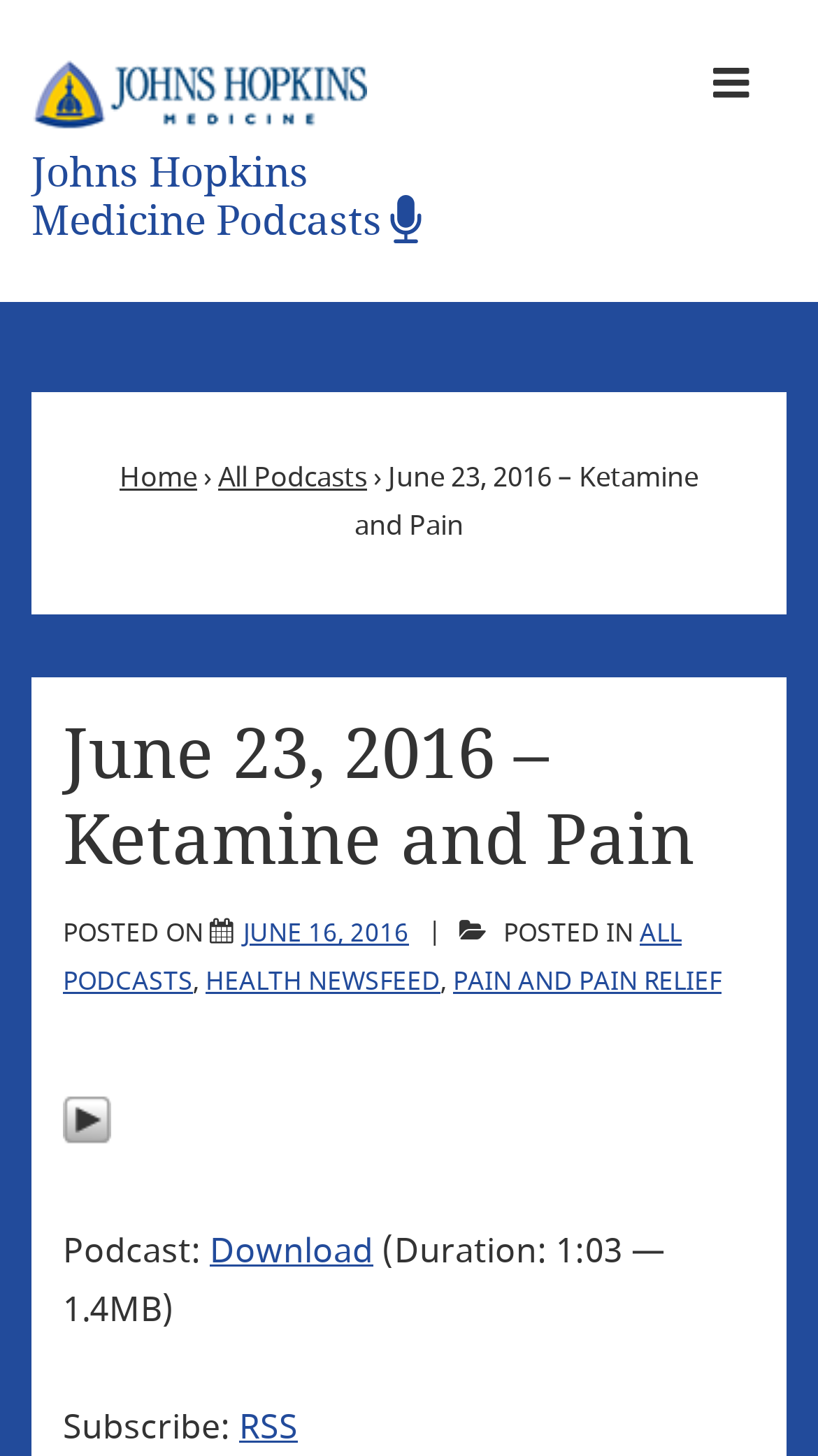Identify the bounding box coordinates for the element you need to click to achieve the following task: "Go to Johns Hopkins Medicine homepage". The coordinates must be four float values ranging from 0 to 1, formatted as [left, top, right, bottom].

[0.038, 0.04, 0.603, 0.089]